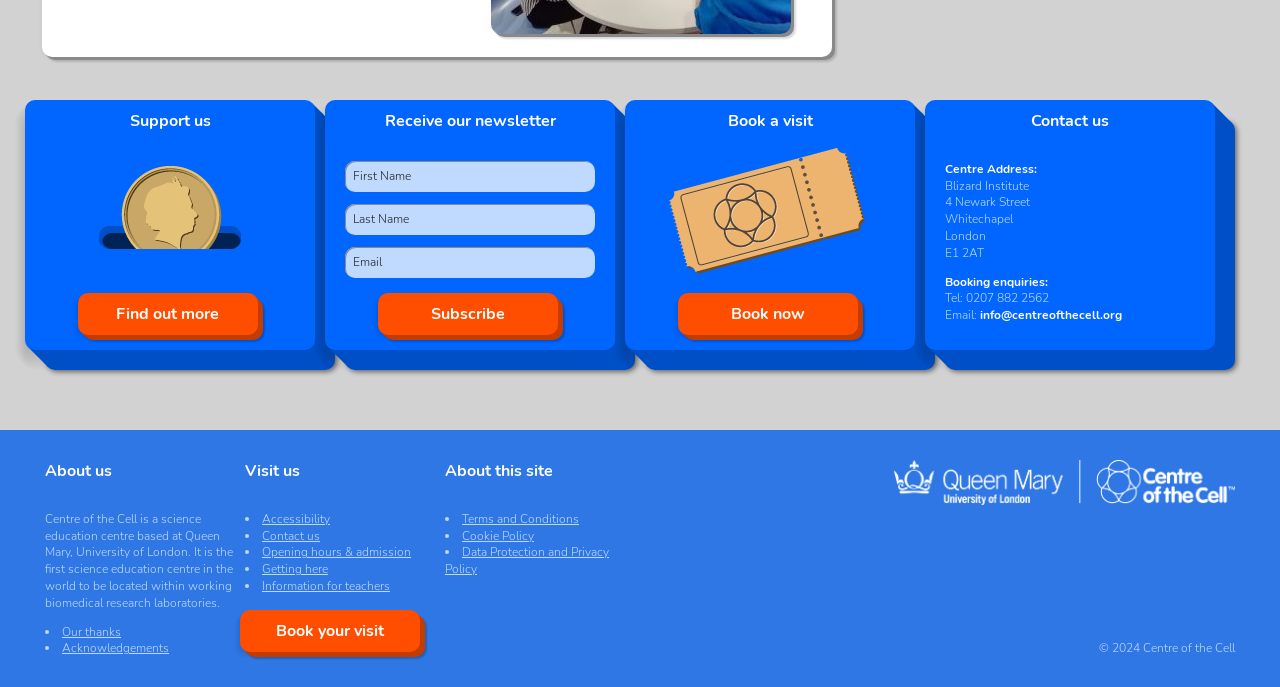Please locate the bounding box coordinates of the element that needs to be clicked to achieve the following instruction: "Contact us". The coordinates should be four float numbers between 0 and 1, i.e., [left, top, right, bottom].

[0.738, 0.423, 0.82, 0.446]